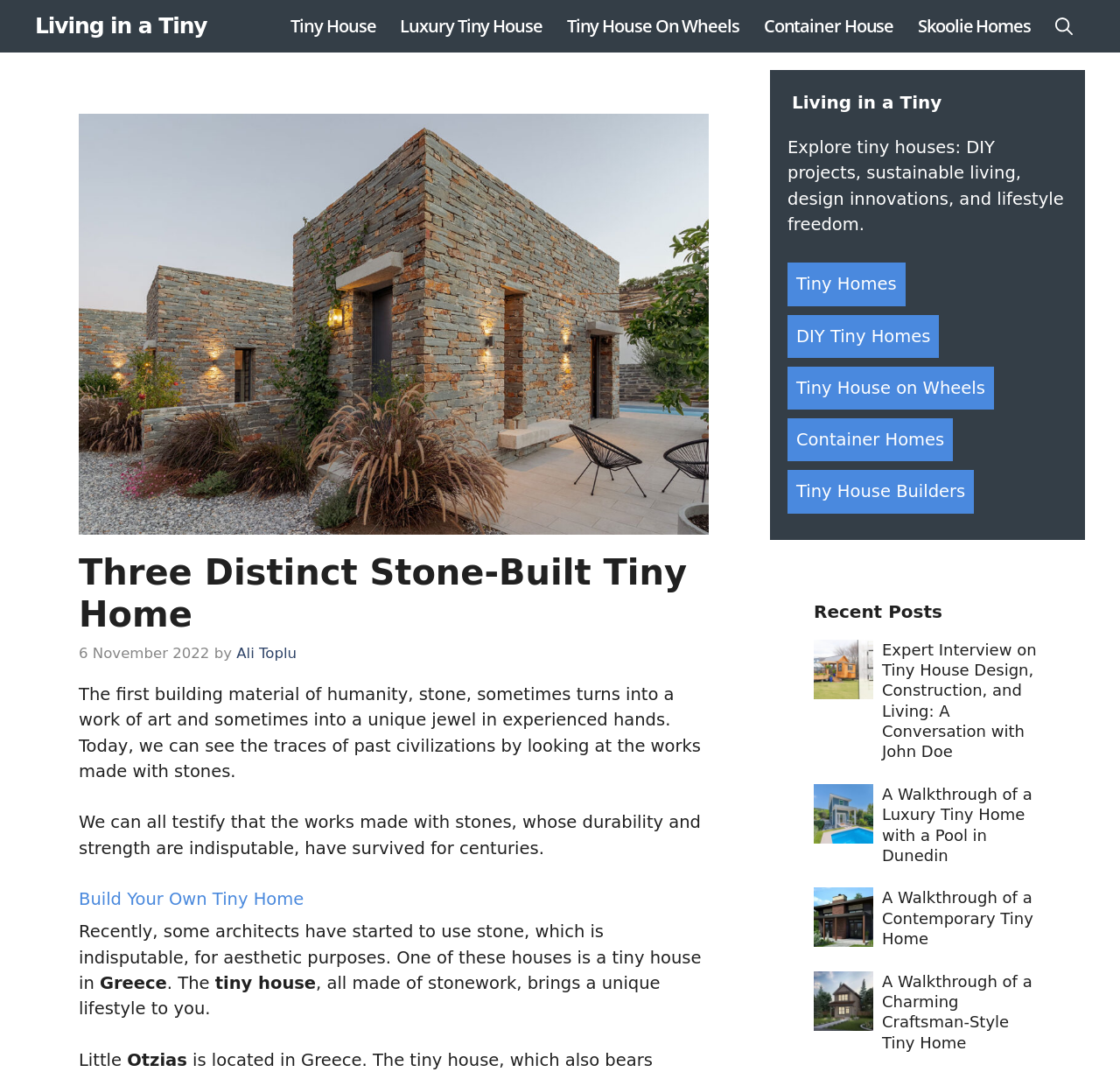Identify the bounding box coordinates for the region of the element that should be clicked to carry out the instruction: "Read about 'Build Your Own Tiny Home'". The bounding box coordinates should be four float numbers between 0 and 1, i.e., [left, top, right, bottom].

[0.07, 0.829, 0.271, 0.848]